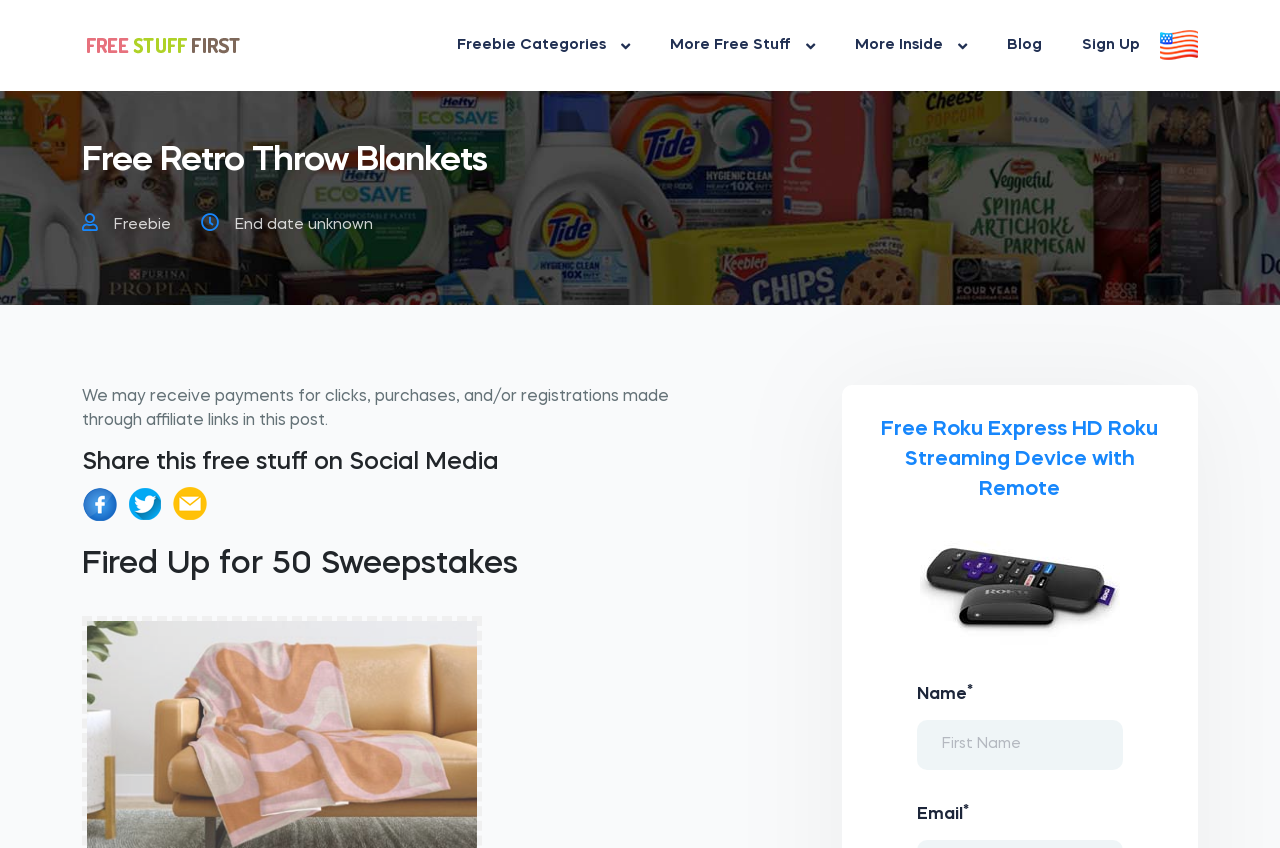What is the type of free stuff available?
Please provide a comprehensive answer based on the contents of the image.

The webpage has a heading 'Free Retro Throw Blankets' which suggests that one of the free stuff available is retro throw blankets.